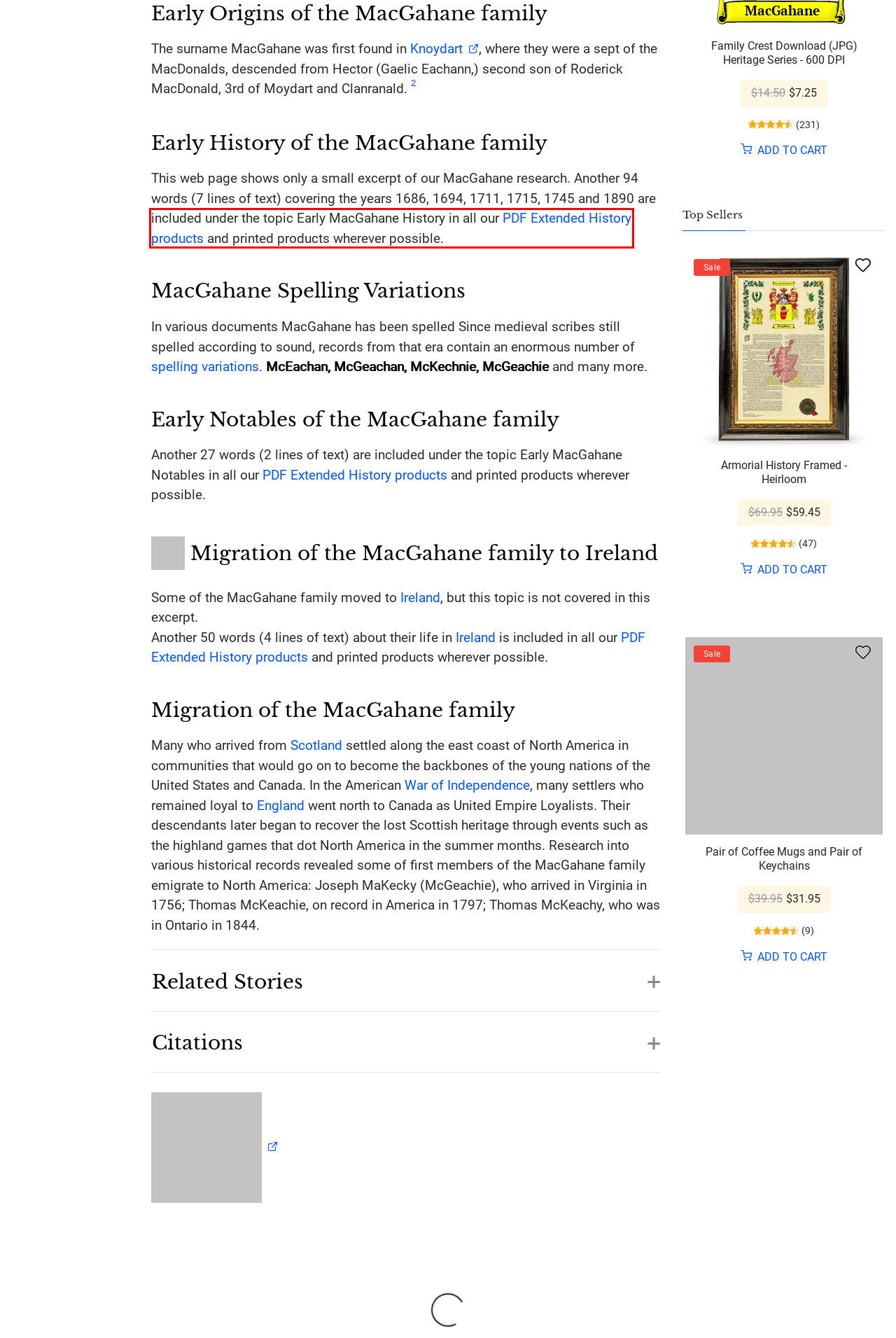Examine the screenshot of the webpage, noting the red bounding box around a UI element. Pick the webpage description that best matches the new page after the element in the red bounding box is clicked. Here are the candidates:
A. Mothers Day | HouseOfNames.com
B. Apparel | HouseOfNames.com
C. MacGahane Coat of Arms and Extended History Download (PDF) - A4 Size | HouseOfNames.com
D. Digital Products | HouseOfNames.com
E. Prints | HouseOfNames.com
F. MacGahane Family Crest Download (JPG) Heritage Series - 600 DPI | HouseOfNames.com
G. Home Products | HouseOfNames.com
H. MacGahane Armorial History Framed - Heirloom | HouseOfNames.com

C